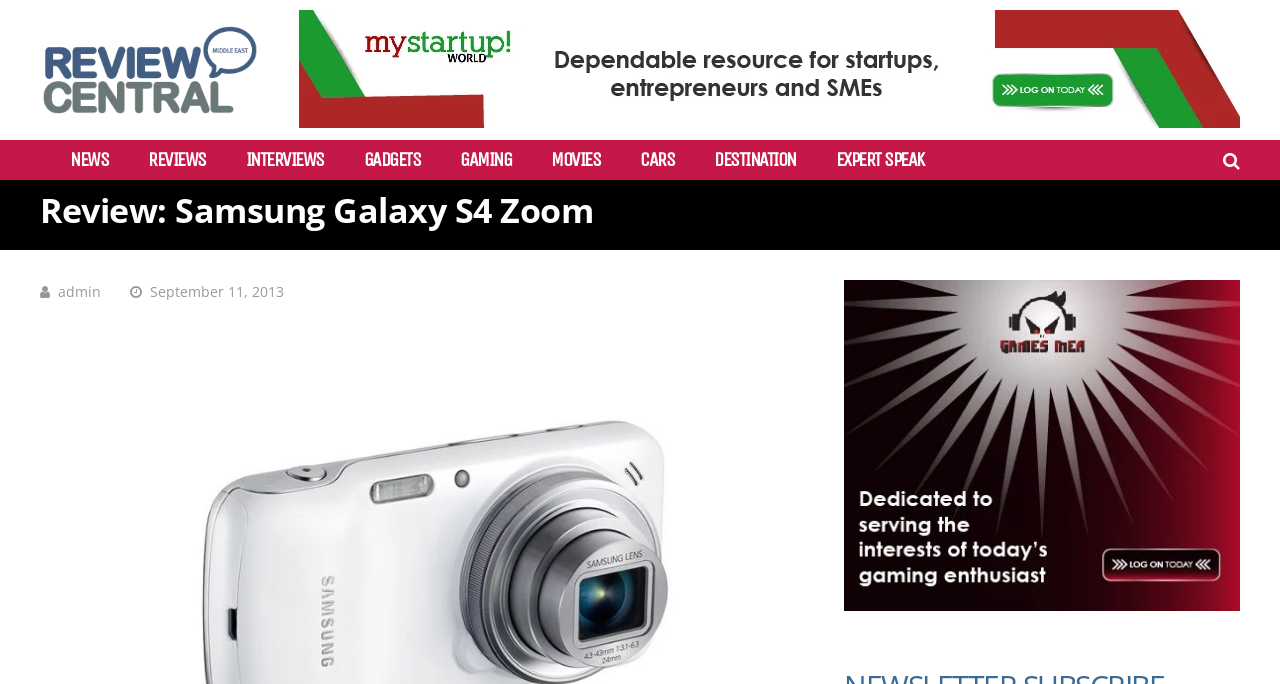What type of device is being reviewed?
Please provide a comprehensive answer based on the visual information in the image.

The webpage is reviewing a device that combines the features of a phone and a camera, as indicated by the presence of links to 'NEWS', 'REVIEWS', and 'GADGETS' sections, and the image of the device with a camera lens.